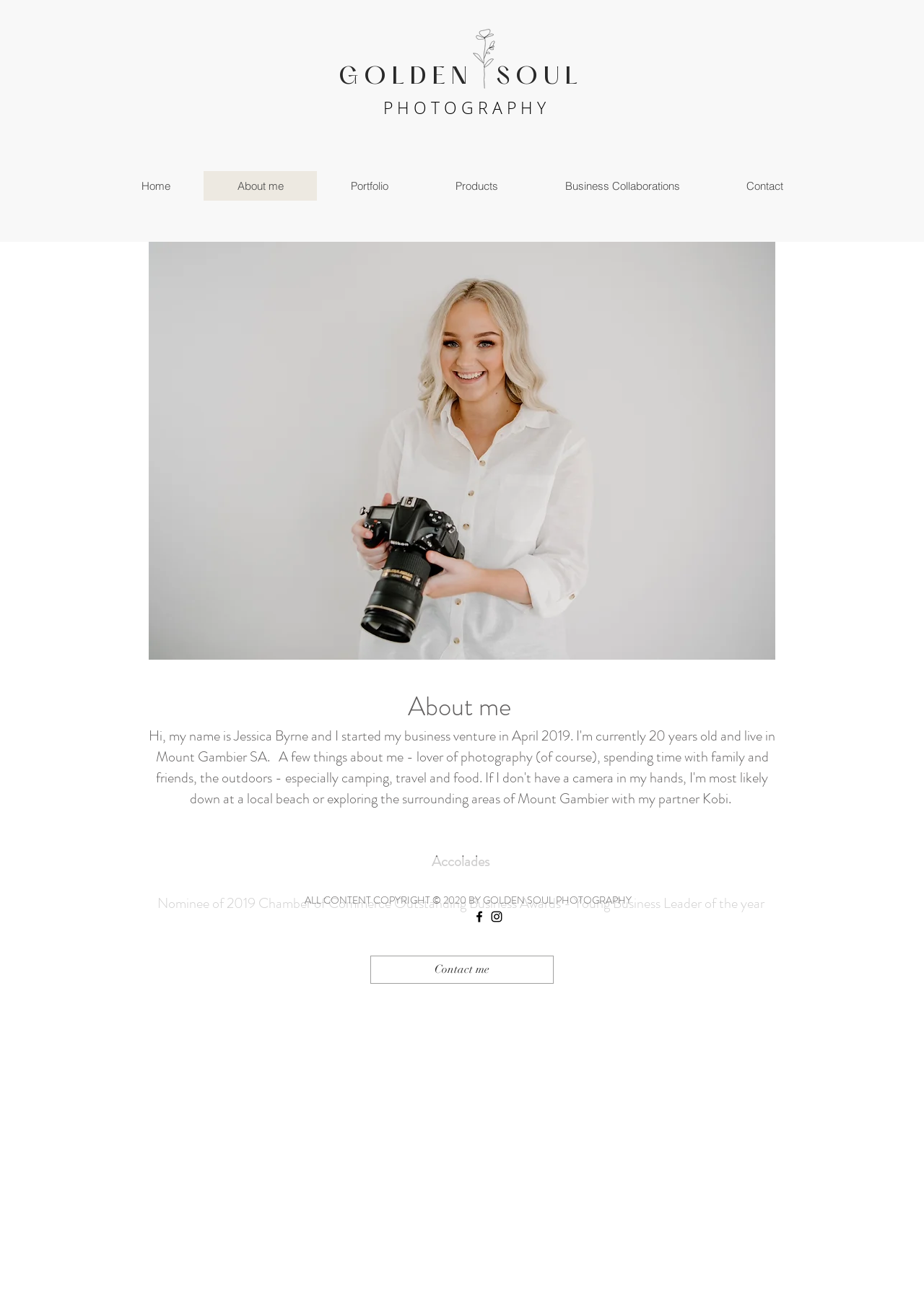How can you contact the photographer?
Using the image as a reference, give an elaborate response to the question.

The contact information can be found in the link 'Contact me' which is located below the accolades section, and also in the navigation menu at the top of the page with a link to 'Contact'.